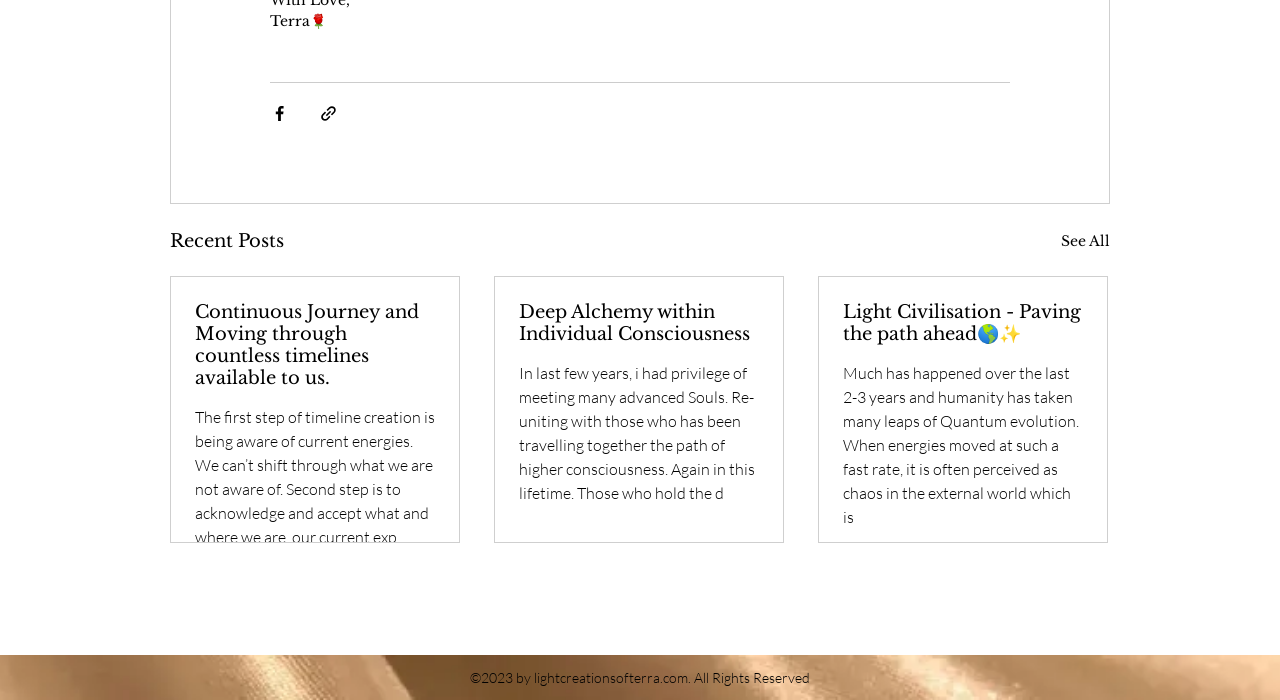Find the bounding box of the UI element described as follows: "Deep Alchemy within Individual Consciousness".

[0.405, 0.43, 0.593, 0.493]